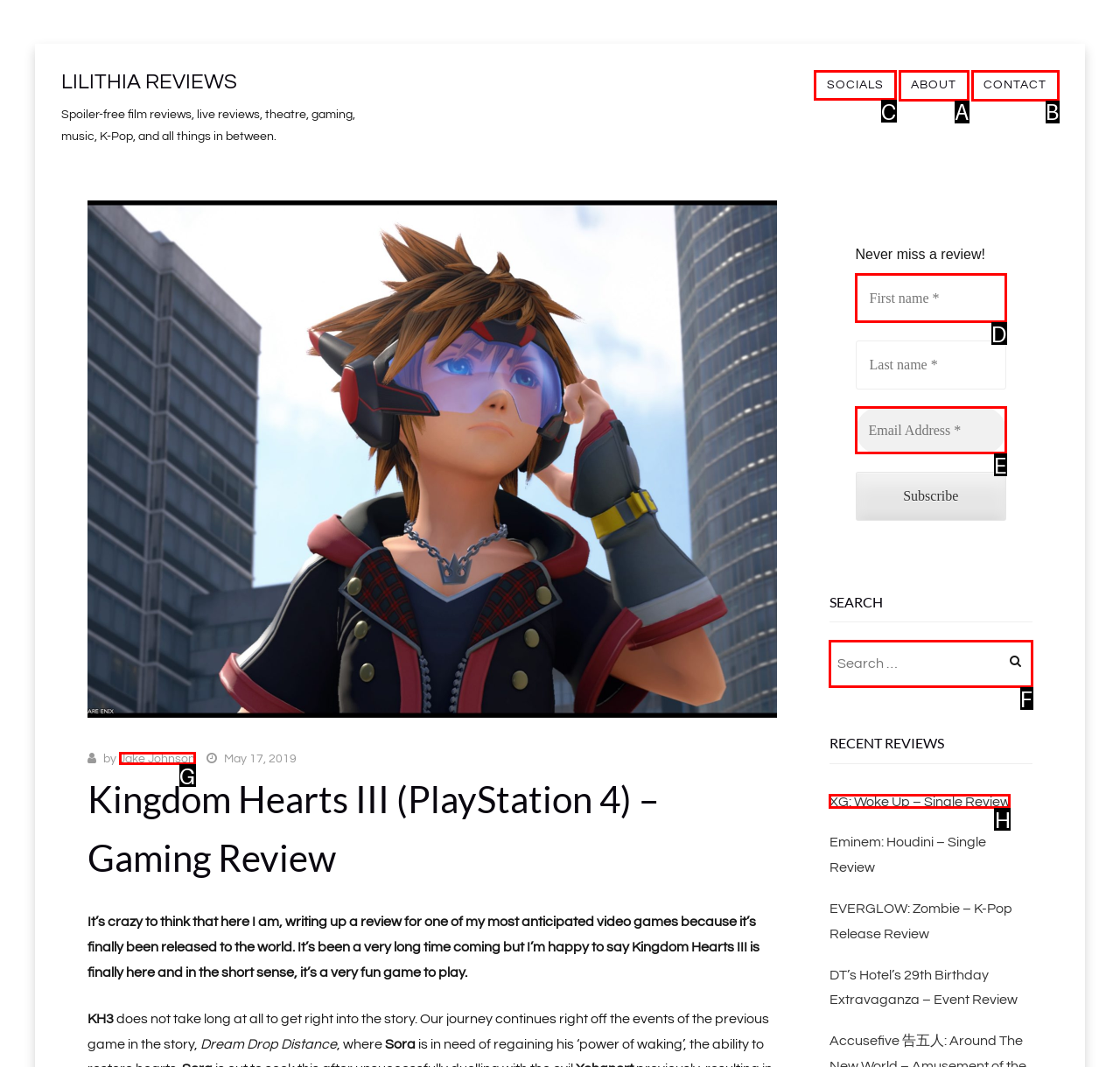Indicate the HTML element to be clicked to accomplish this task: Check the categories Respond using the letter of the correct option.

None